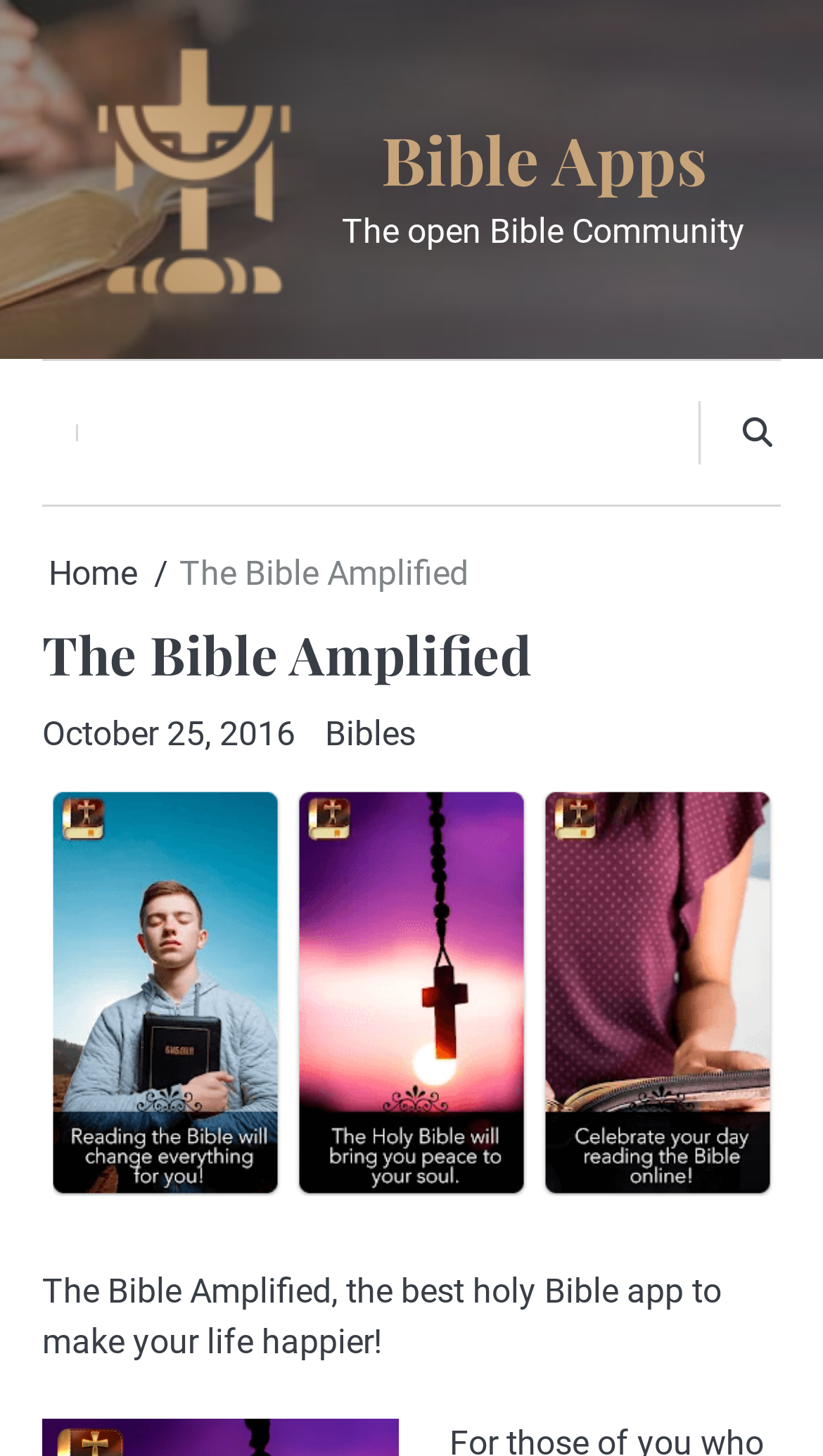What is the date mentioned on the webpage?
Utilize the information in the image to give a detailed answer to the question.

The date mentioned on the webpage can be found in the link element, which contains the text 'October 25, 2016'. This date is likely related to the publication or update of the Bible app.